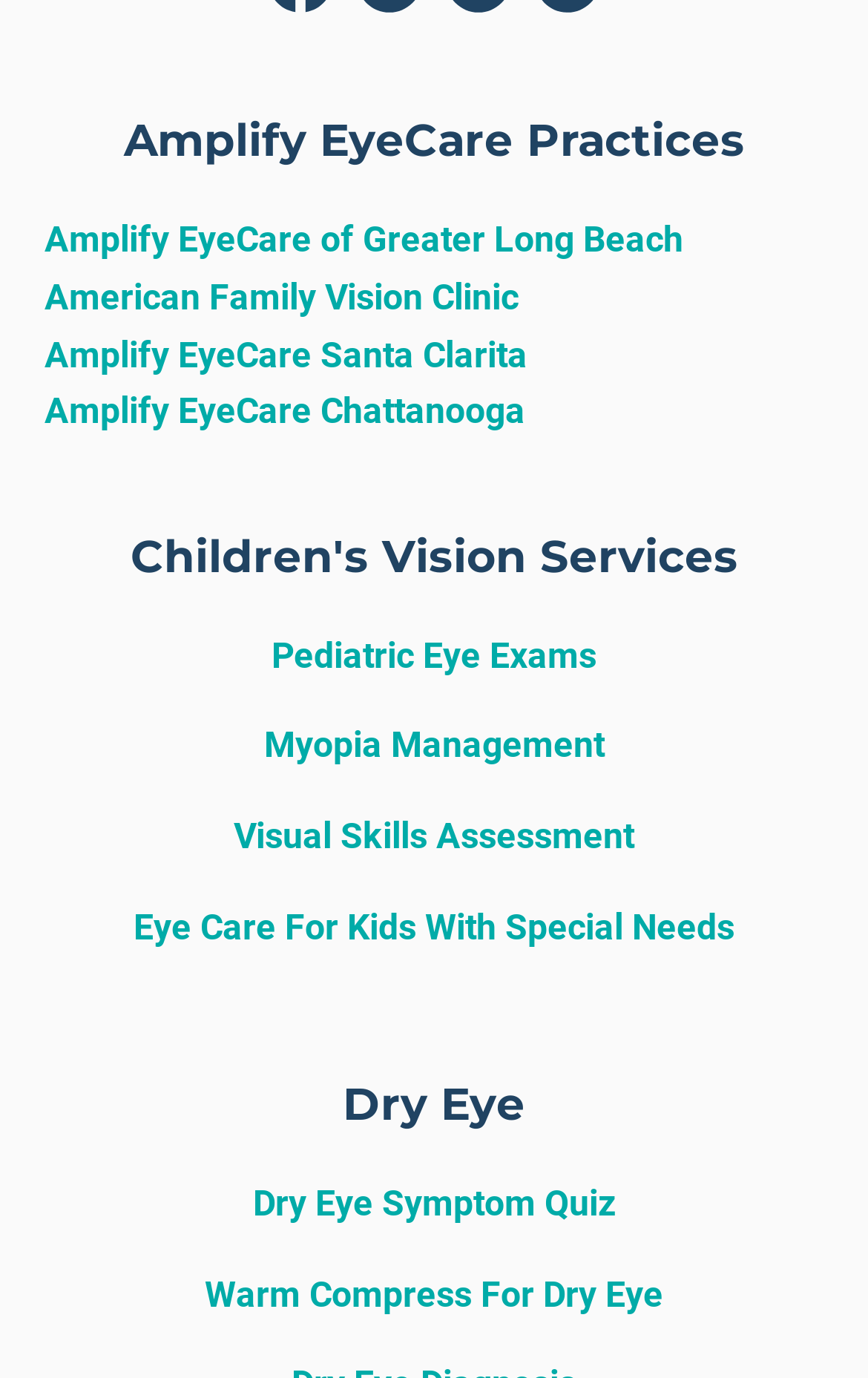Predict the bounding box for the UI component with the following description: "Amplify EyeCare Santa Clarita".

[0.051, 0.242, 0.608, 0.272]